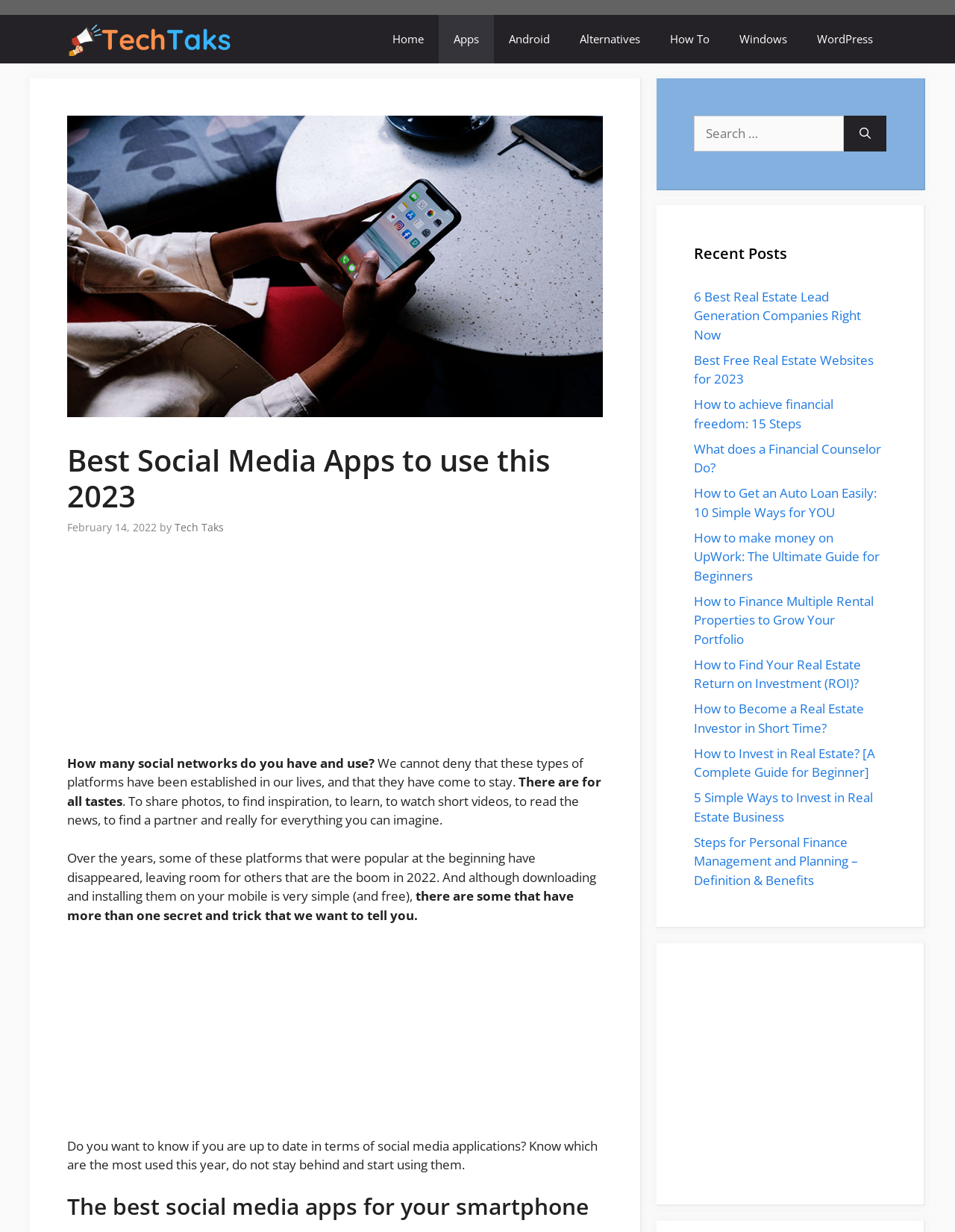Find the bounding box coordinates of the clickable area required to complete the following action: "Read the 'Best Social Media Apps to use this 2023' article".

[0.07, 0.359, 0.631, 0.435]